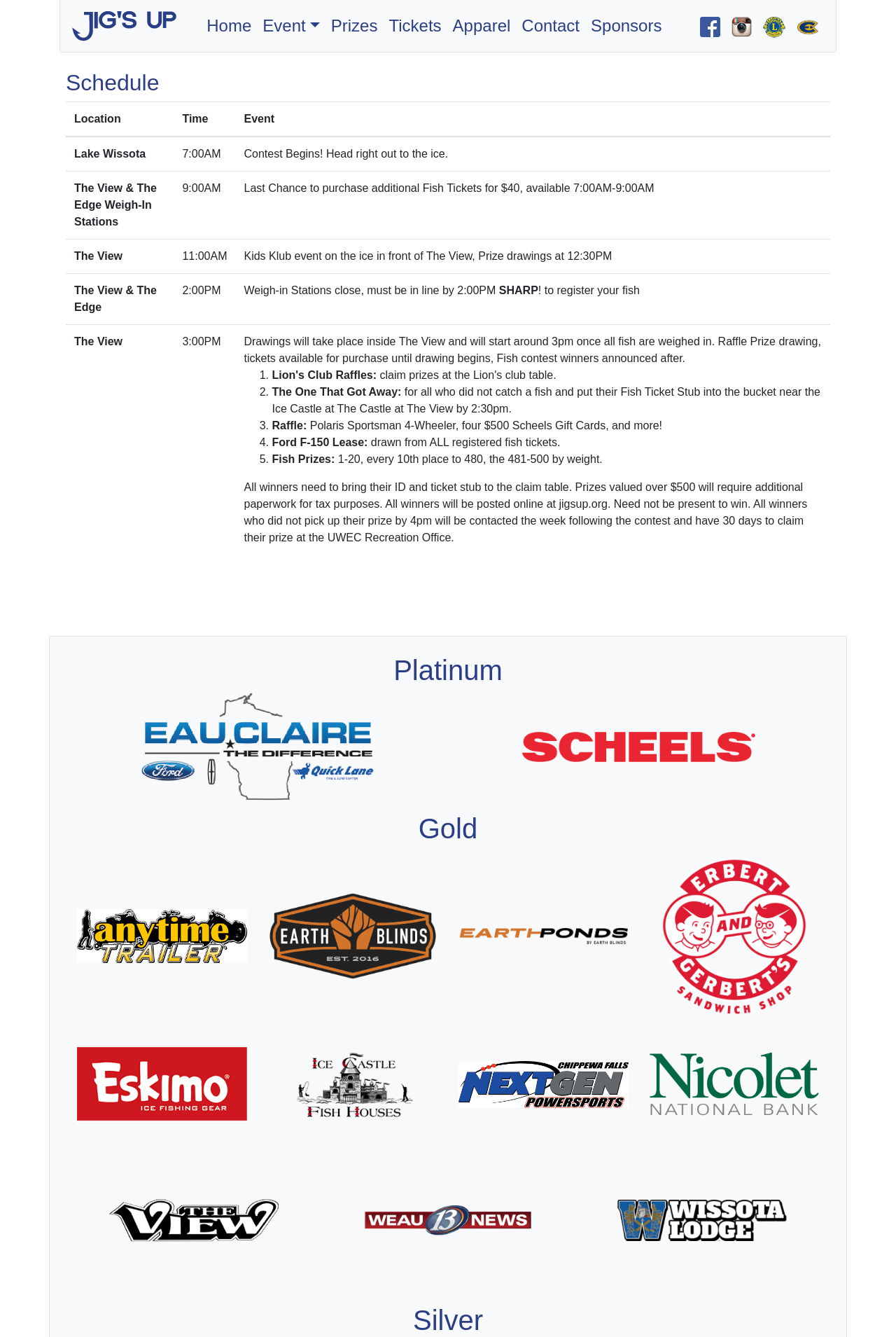Respond with a single word or phrase to the following question: What is the last chance to purchase additional fish tickets?

9:00AM